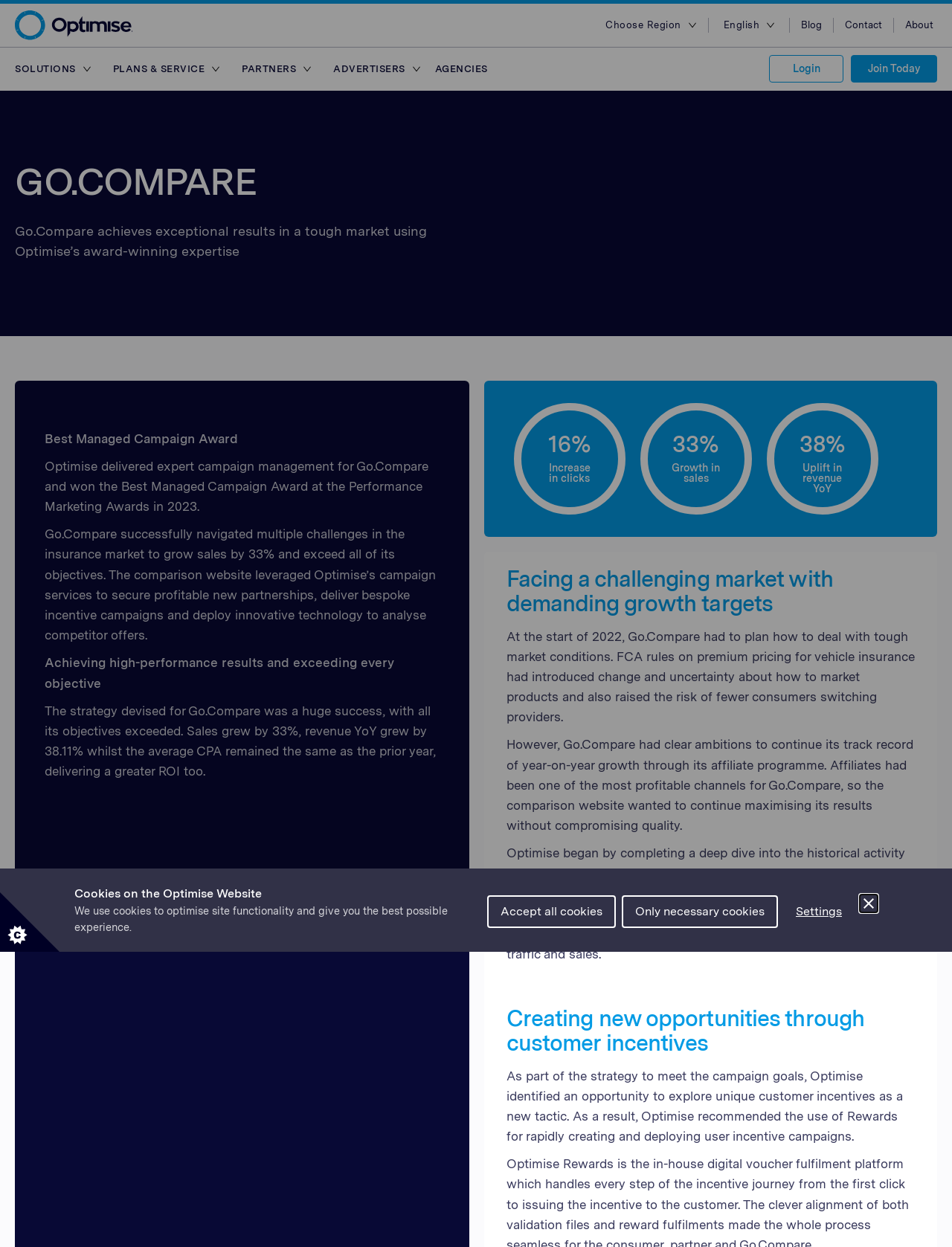Based on what you see in the screenshot, provide a thorough answer to this question: What is the logo of the website?

The logo of the website is located at the top left corner of the webpage, and it is an image with the text 'Optimise Media'.